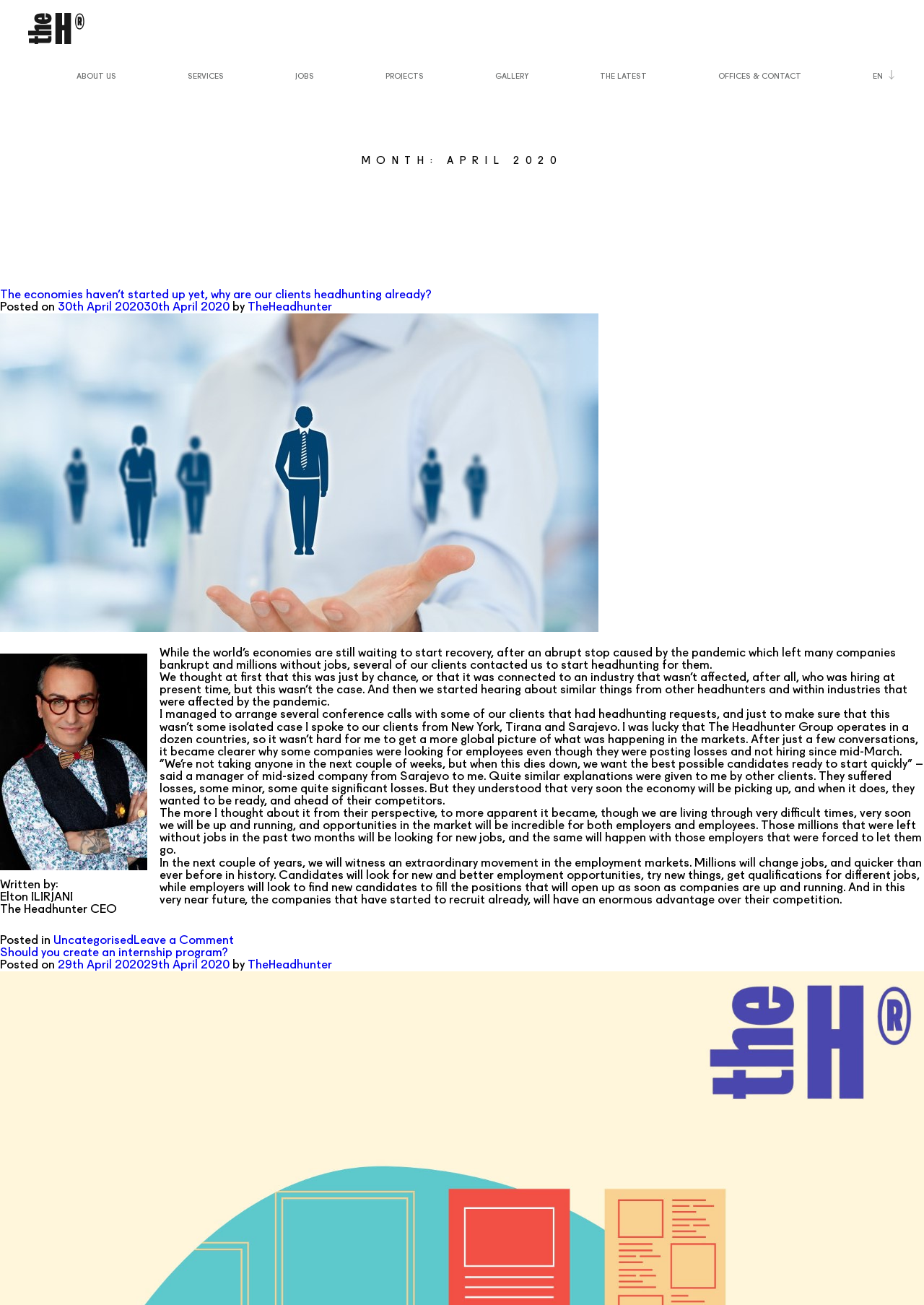Please find and report the bounding box coordinates of the element to click in order to perform the following action: "Visit the previous post". The coordinates should be expressed as four float numbers between 0 and 1, in the format [left, top, right, bottom].

None